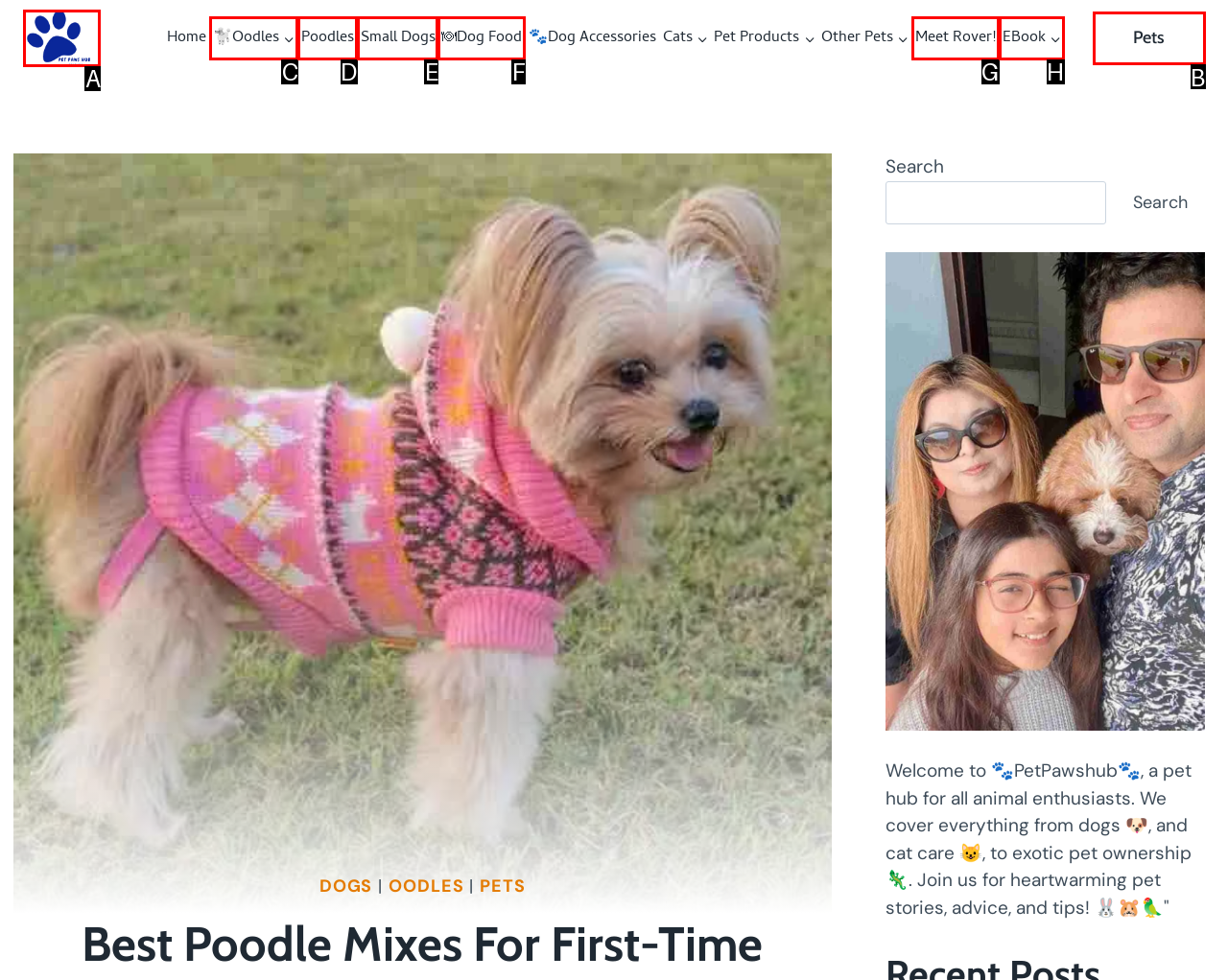To complete the task: Click on the 'Pet Paws Hub' logo, which option should I click? Answer with the appropriate letter from the provided choices.

A